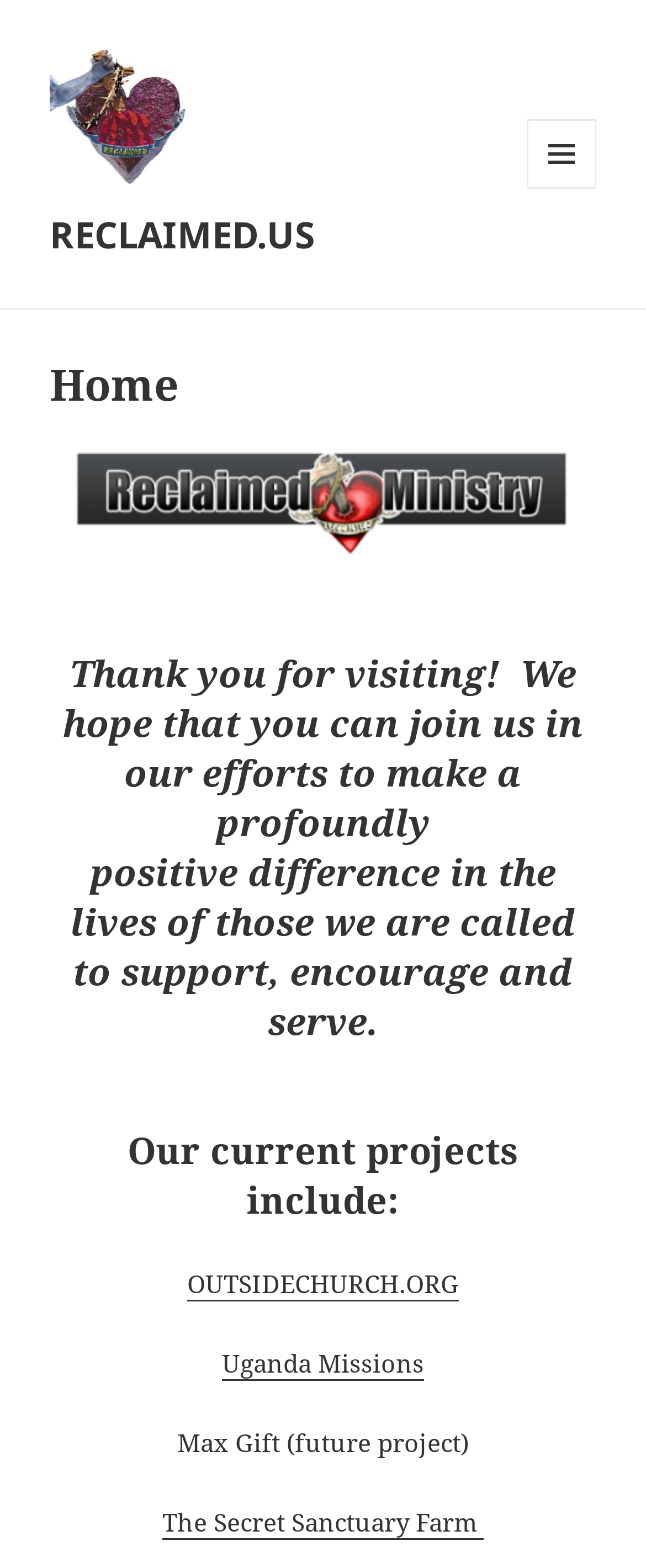What is the first project mentioned on the webpage?
Look at the image and respond to the question as thoroughly as possible.

The first project mentioned on the webpage can be found in the section 'Our current projects include:', where the link 'OUTSIDECHURCH.ORG' is listed as the first project.